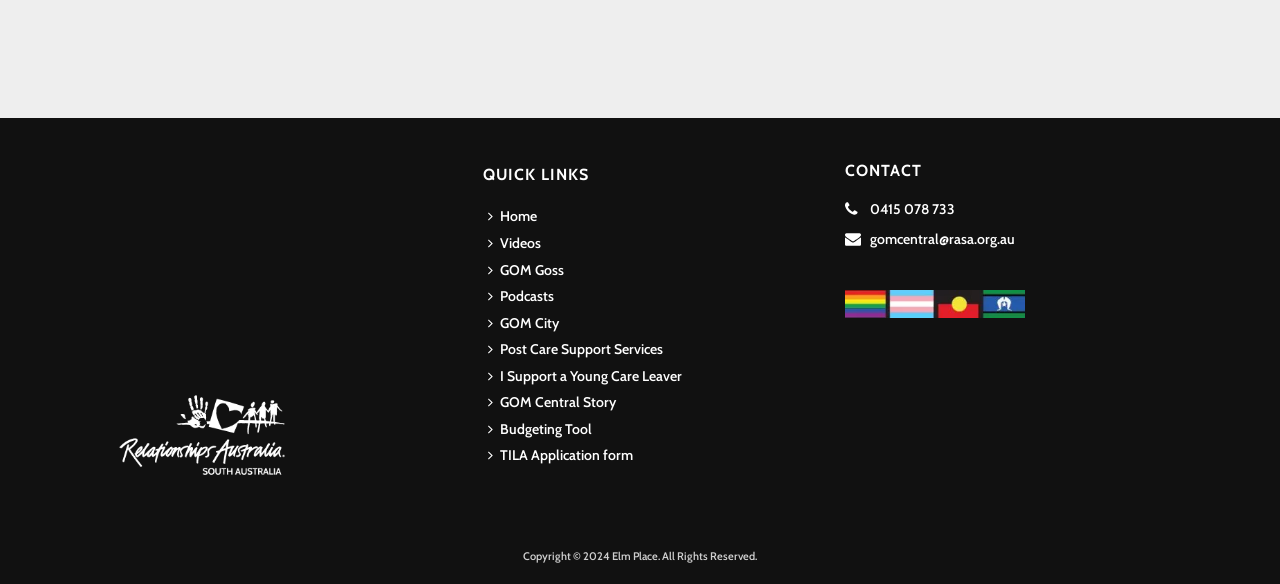Carefully examine the image and provide an in-depth answer to the question: What is the first quick link?

The first quick link is 'Home' because it is the first link under the 'QUICK LINKS' static text, which is located at the top-left of the webpage.